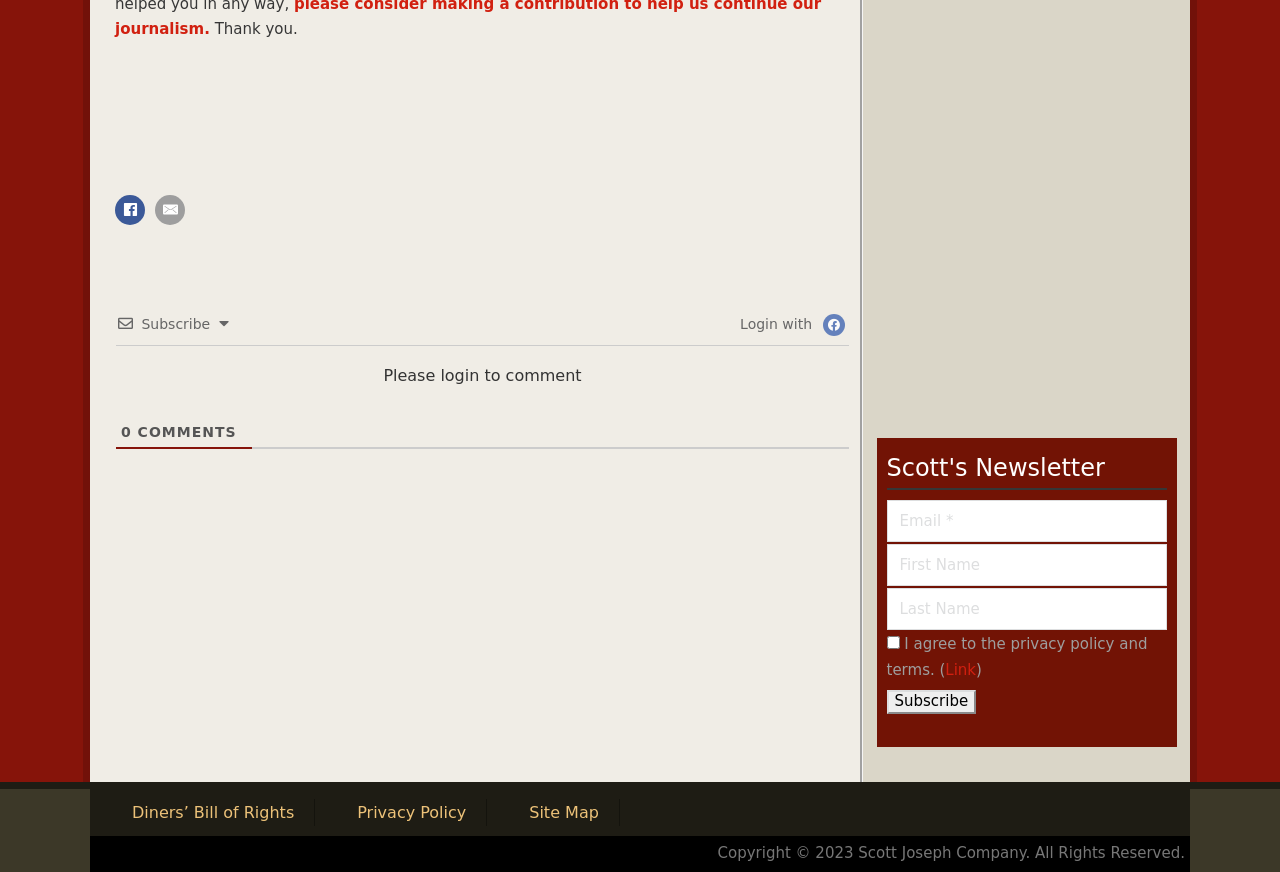Please provide a brief answer to the question using only one word or phrase: 
What is the copyright information at the bottom of the page?

2023 Scott Joseph Company